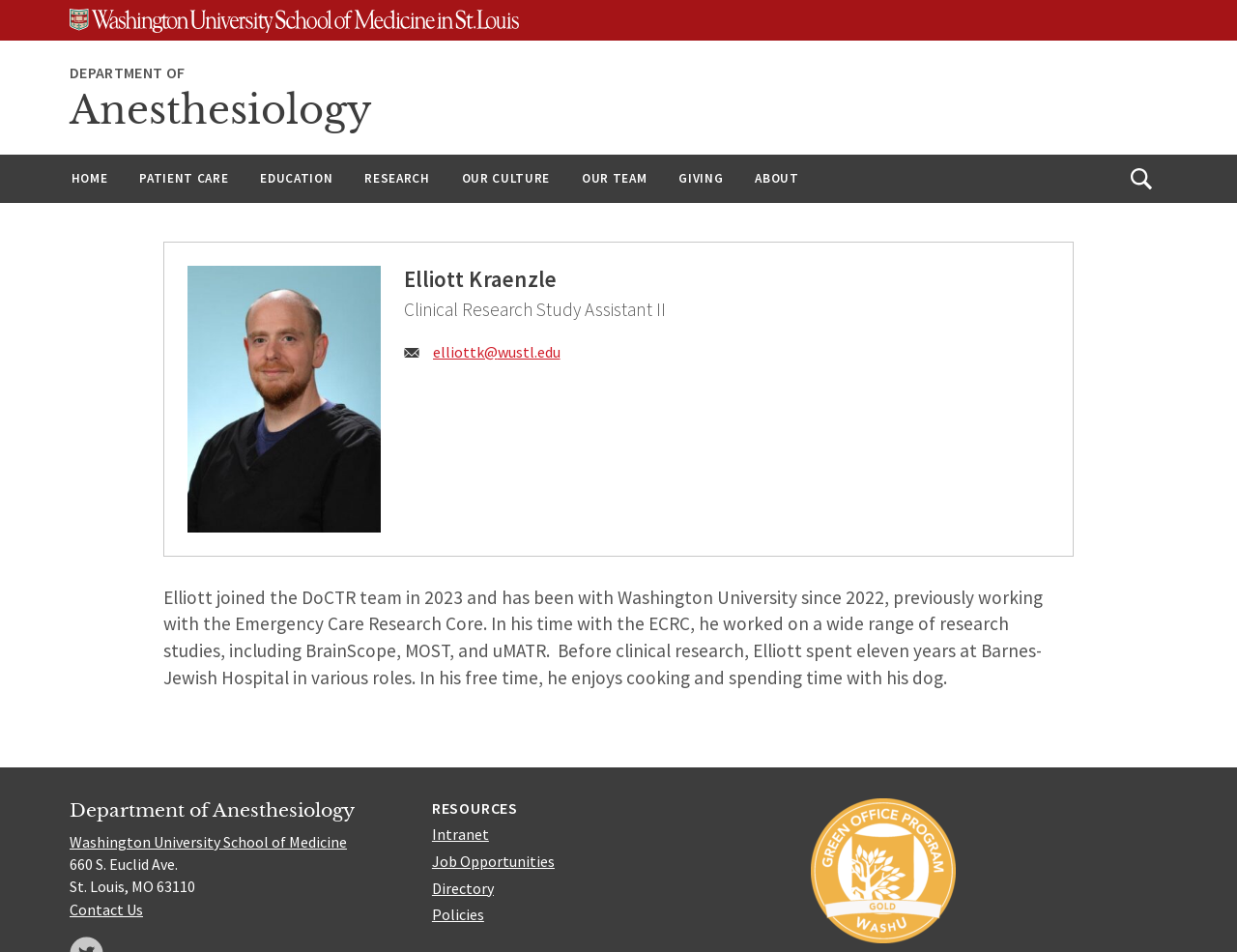Specify the bounding box coordinates (top-left x, top-left y, bottom-right x, bottom-right y) of the UI element in the screenshot that matches this description: Contact Us

[0.056, 0.945, 0.116, 0.965]